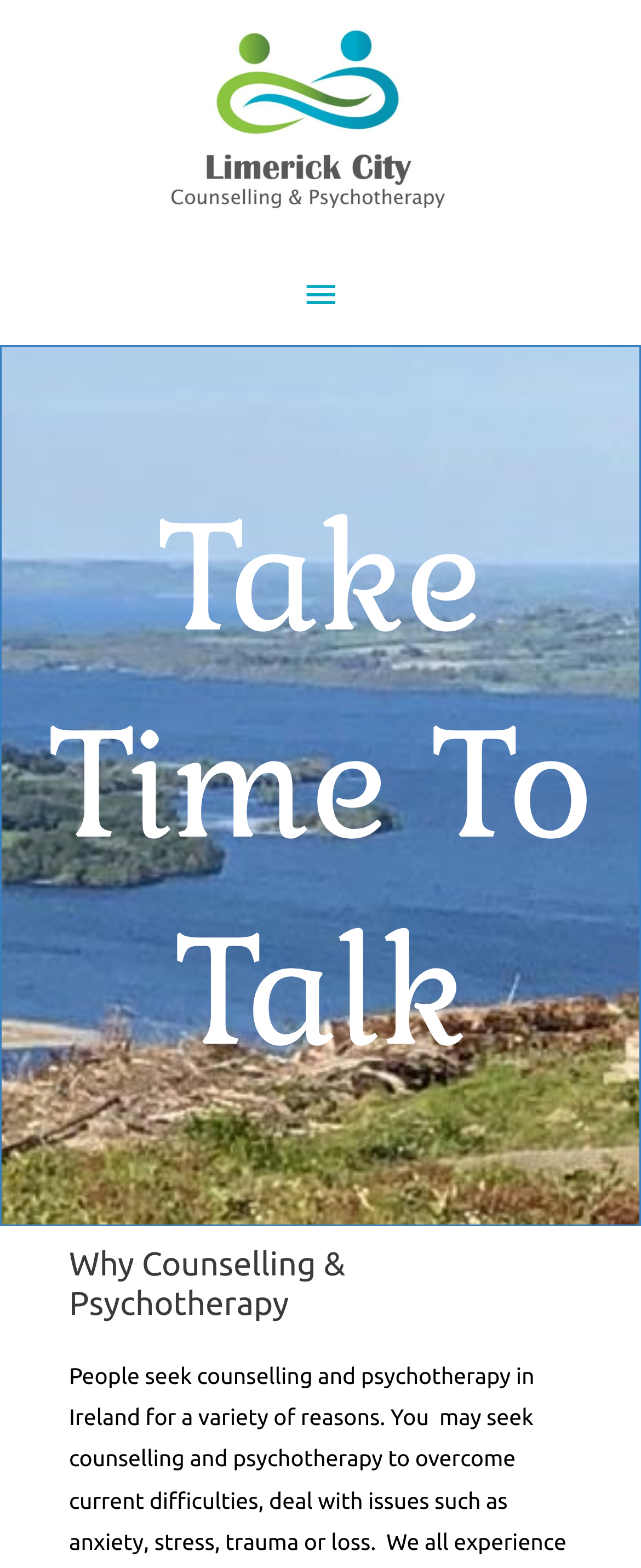Identify the bounding box coordinates for the UI element that matches this description: "Main Menu".

[0.441, 0.163, 0.559, 0.214]